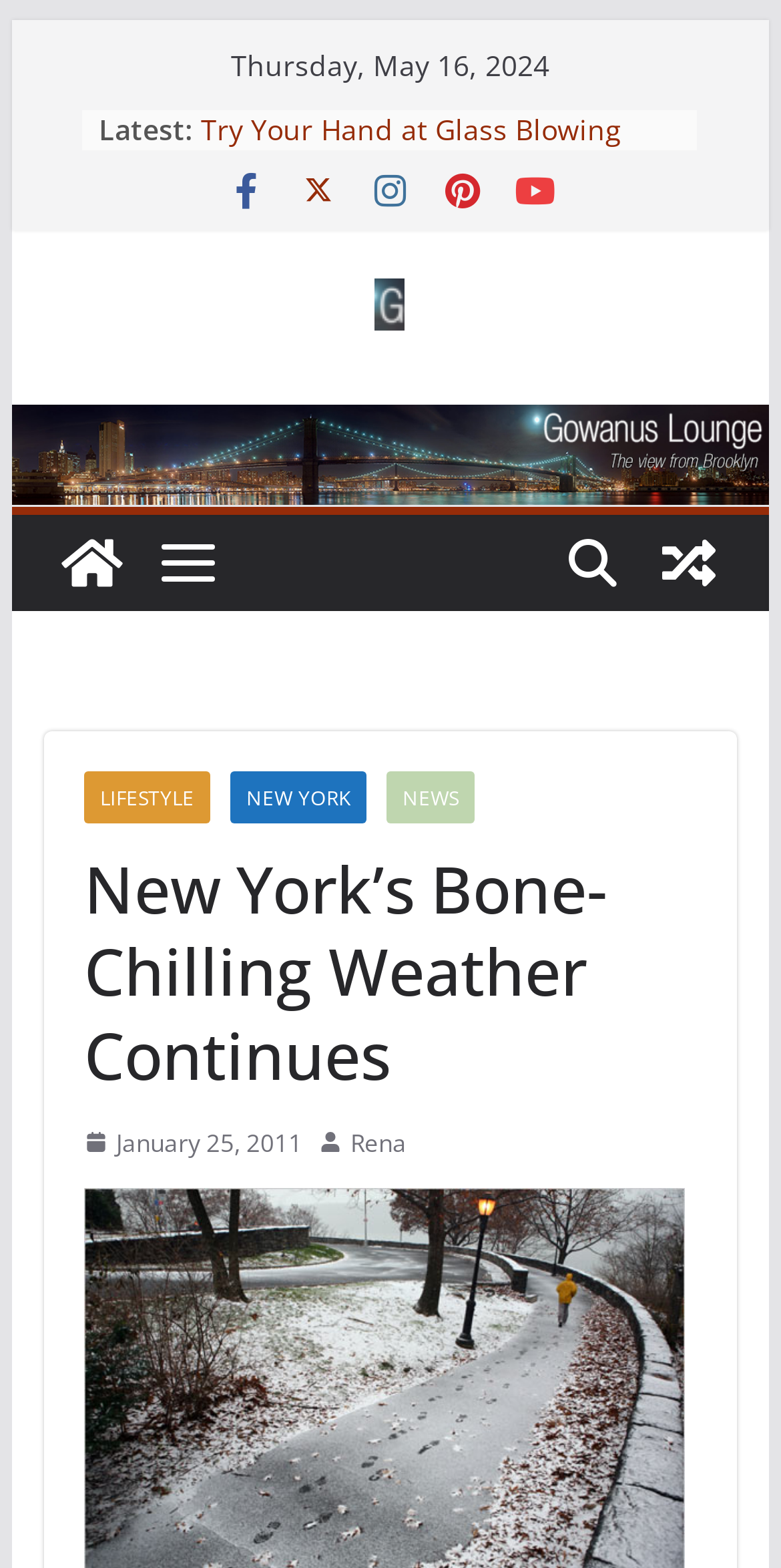Return the bounding box coordinates of the UI element that corresponds to this description: "Family Fun Activities This Month". The coordinates must be given as four float numbers in the range of 0 and 1, [left, top, right, bottom].

[0.258, 0.071, 0.811, 0.095]